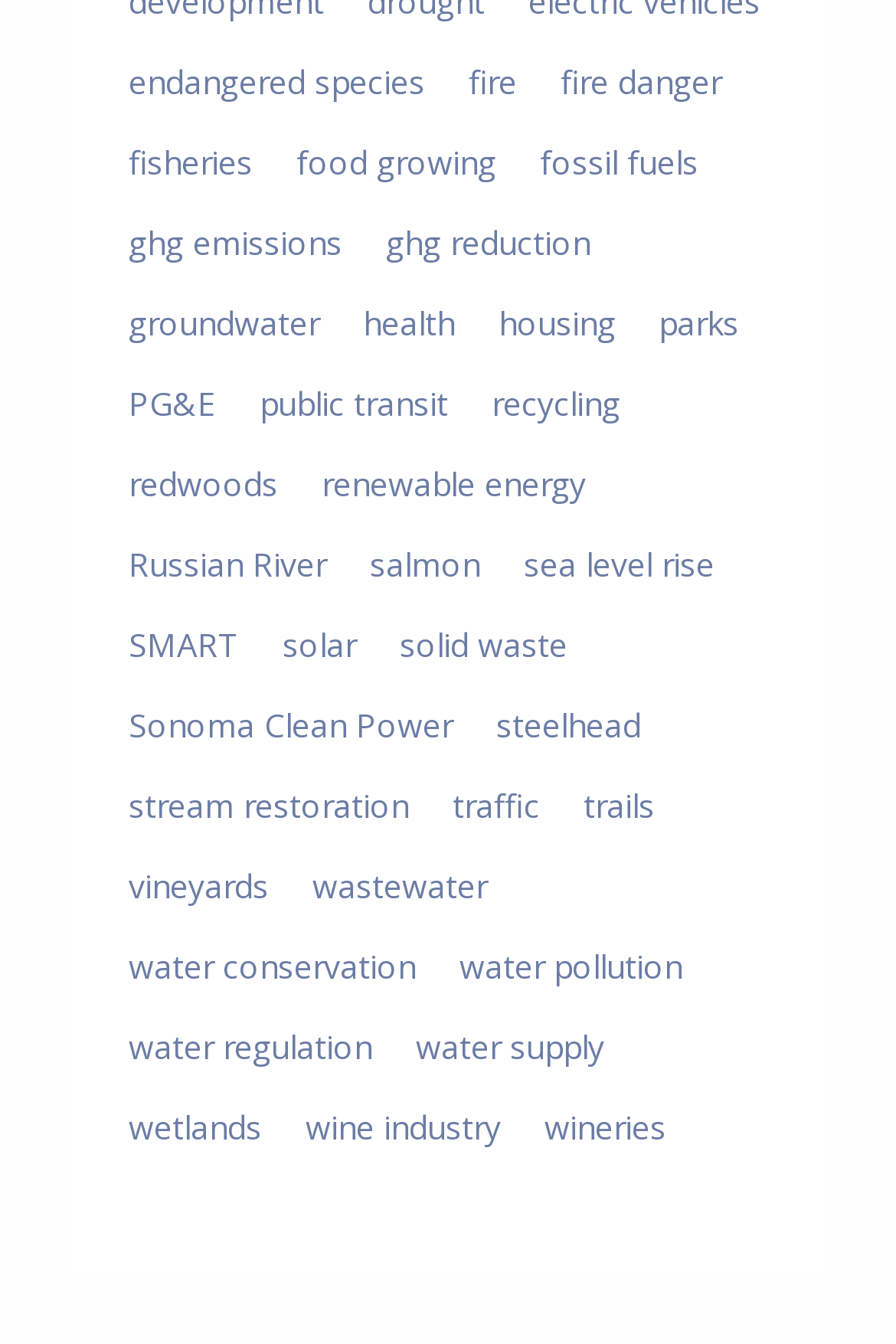Identify the bounding box coordinates of the area that should be clicked in order to complete the given instruction: "discover water conservation". The bounding box coordinates should be four float numbers between 0 and 1, i.e., [left, top, right, bottom].

[0.128, 0.694, 0.48, 0.743]